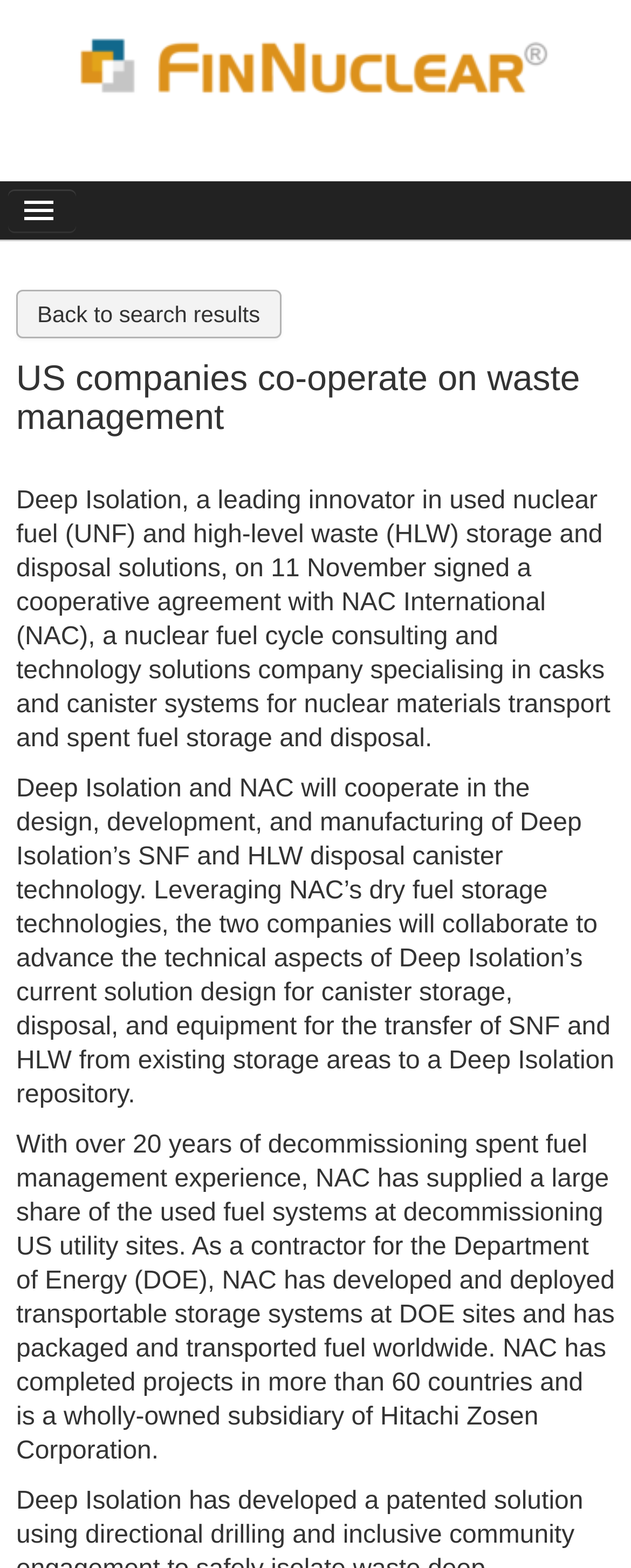How many countries has NAC International completed projects in?
Based on the screenshot, provide your answer in one word or phrase.

More than 60